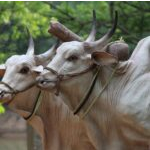What is the purpose of the cattle's loose, wrinkled skin?
Use the screenshot to answer the question with a single word or phrase.

Thermoregulation